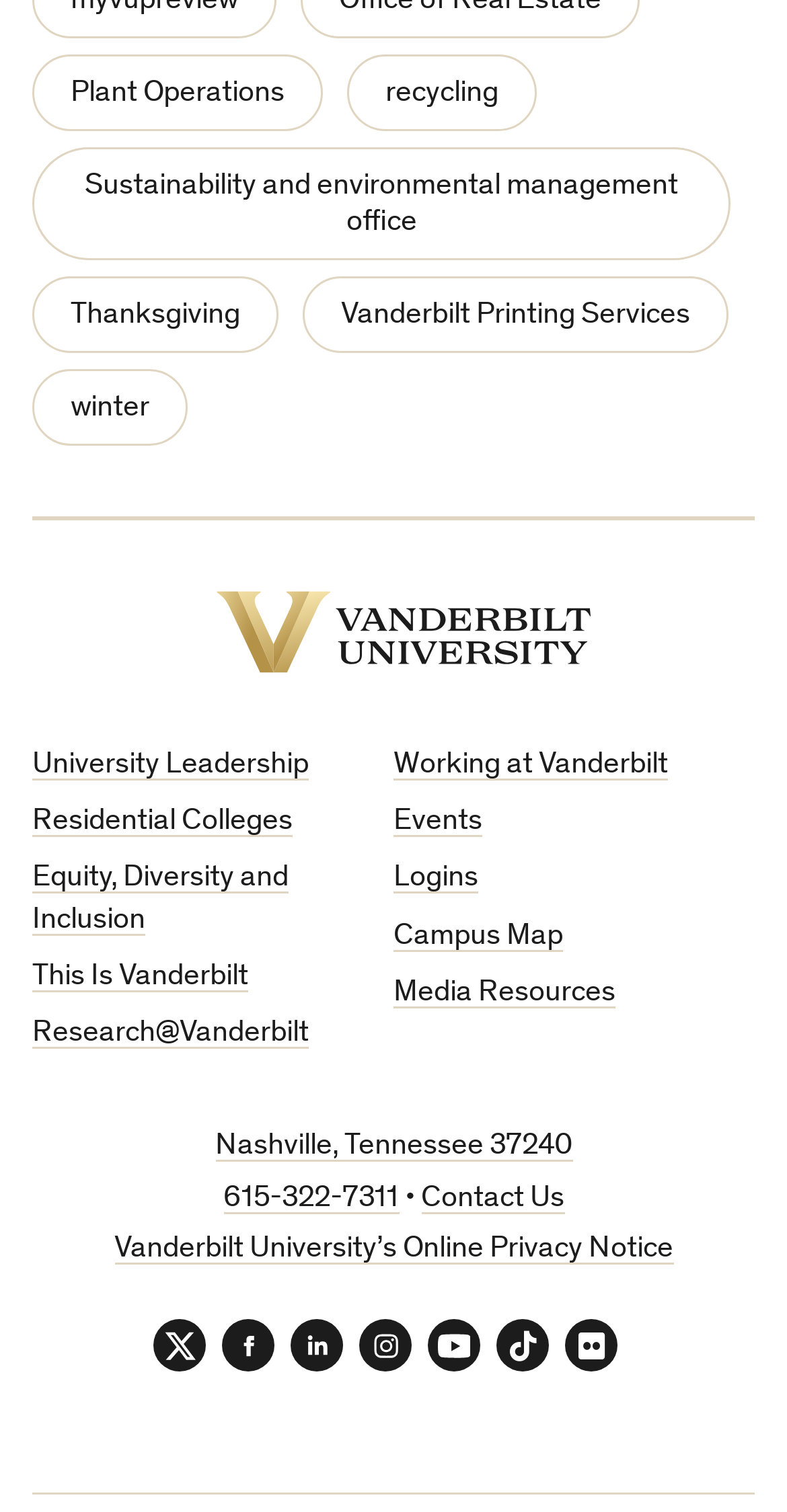Locate the bounding box coordinates of the segment that needs to be clicked to meet this instruction: "Visit University Leadership".

[0.041, 0.496, 0.392, 0.516]